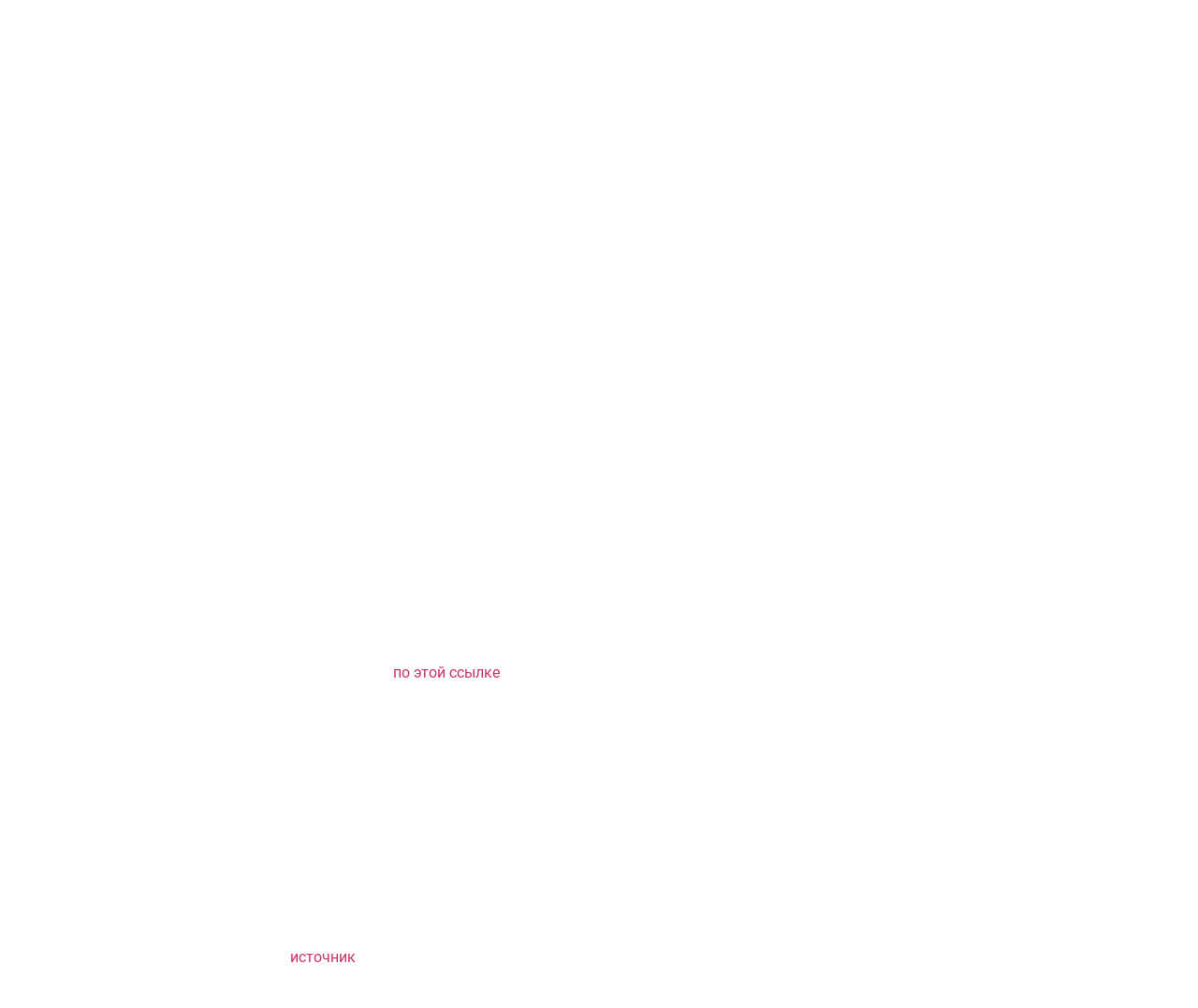Using the provided element description: "источник", identify the bounding box coordinates. The coordinates should be four floats between 0 and 1 in the order [left, top, right, bottom].

[0.242, 0.941, 0.296, 0.958]